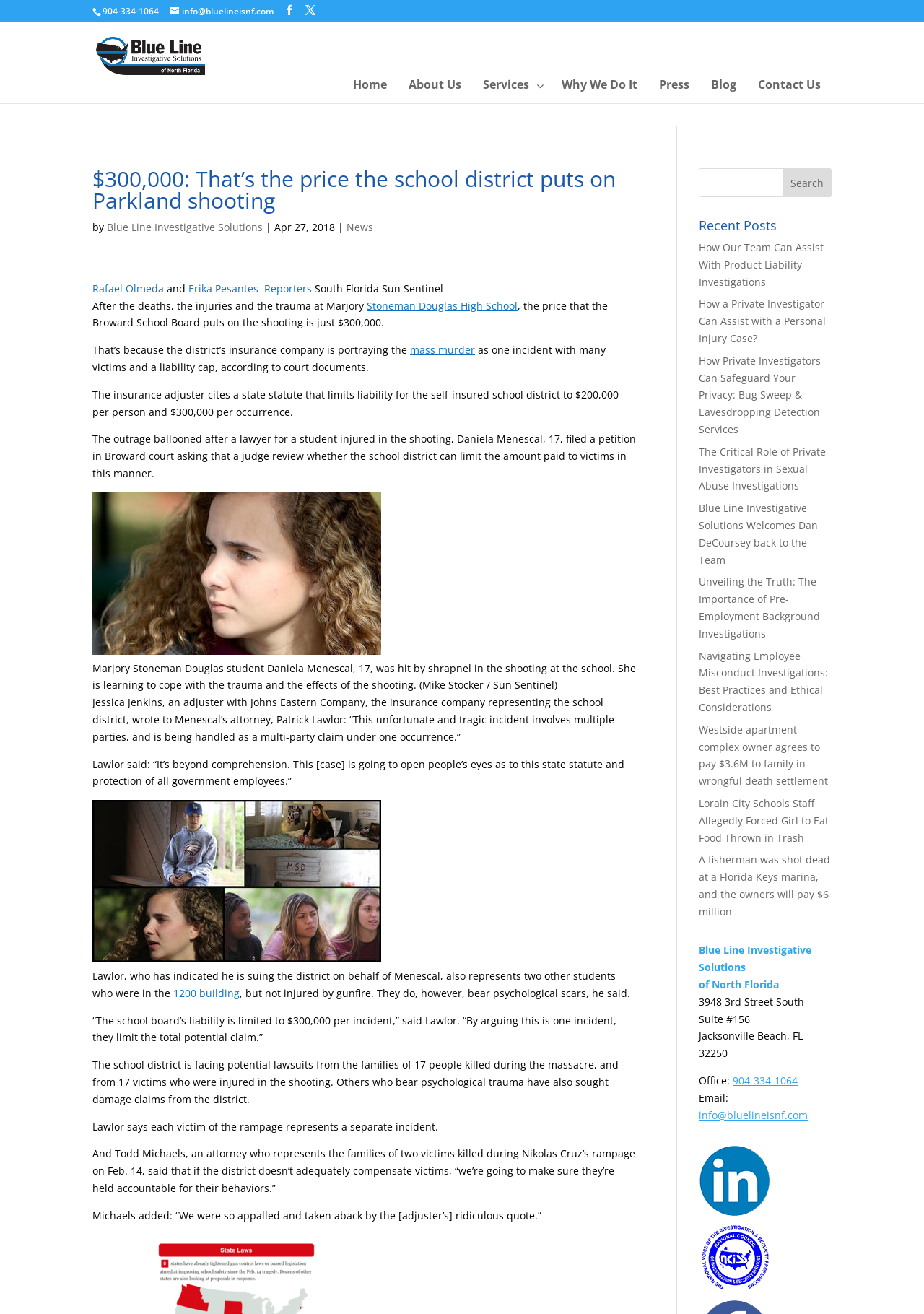Locate the bounding box coordinates of the clickable region necessary to complete the following instruction: "Contact Blue Line Investigative Solutions". Provide the coordinates in the format of four float numbers between 0 and 1, i.e., [left, top, right, bottom].

[0.809, 0.05, 0.9, 0.079]